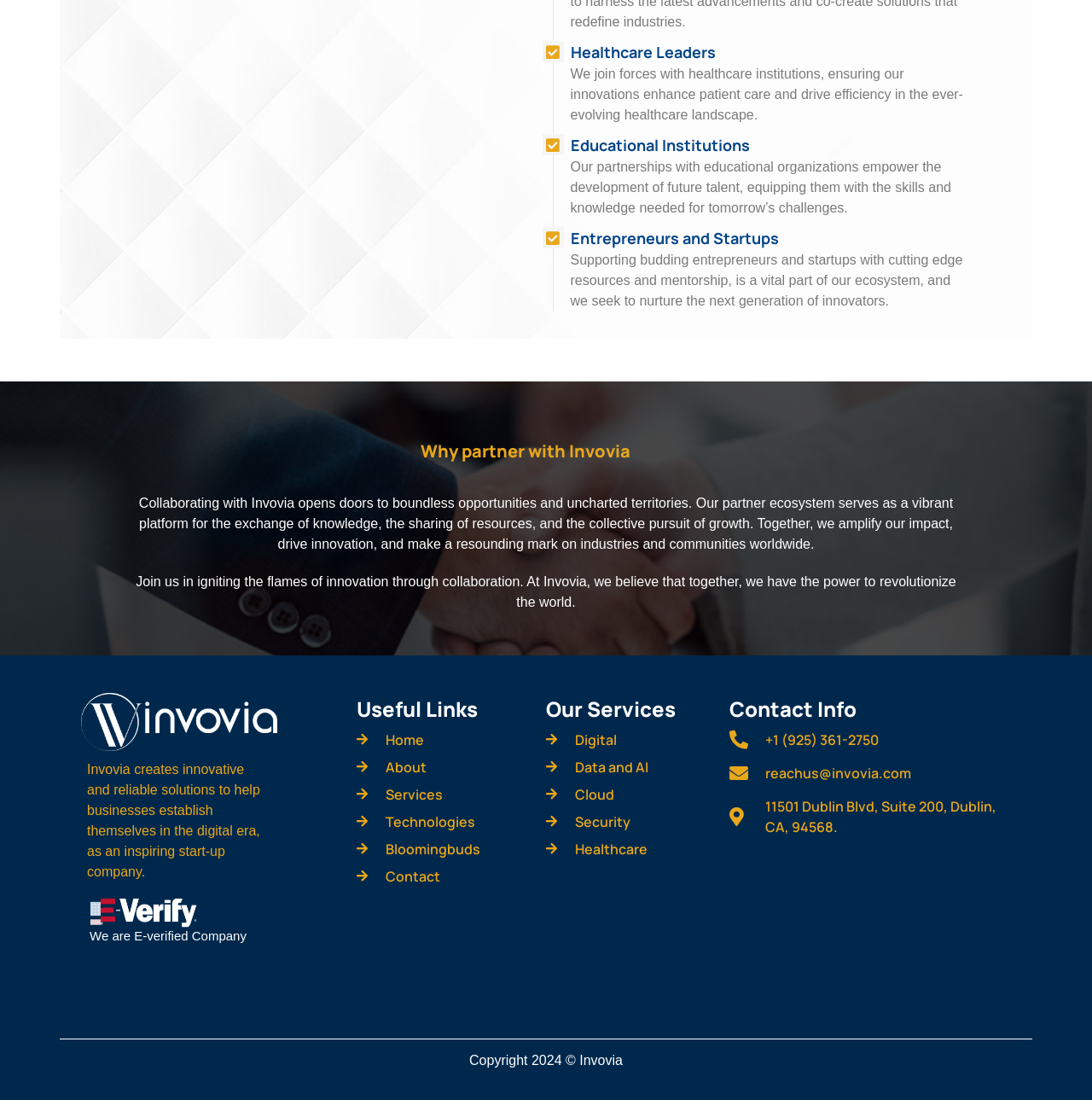Find the bounding box coordinates of the clickable area that will achieve the following instruction: "Call the phone number".

[0.668, 0.663, 0.934, 0.682]